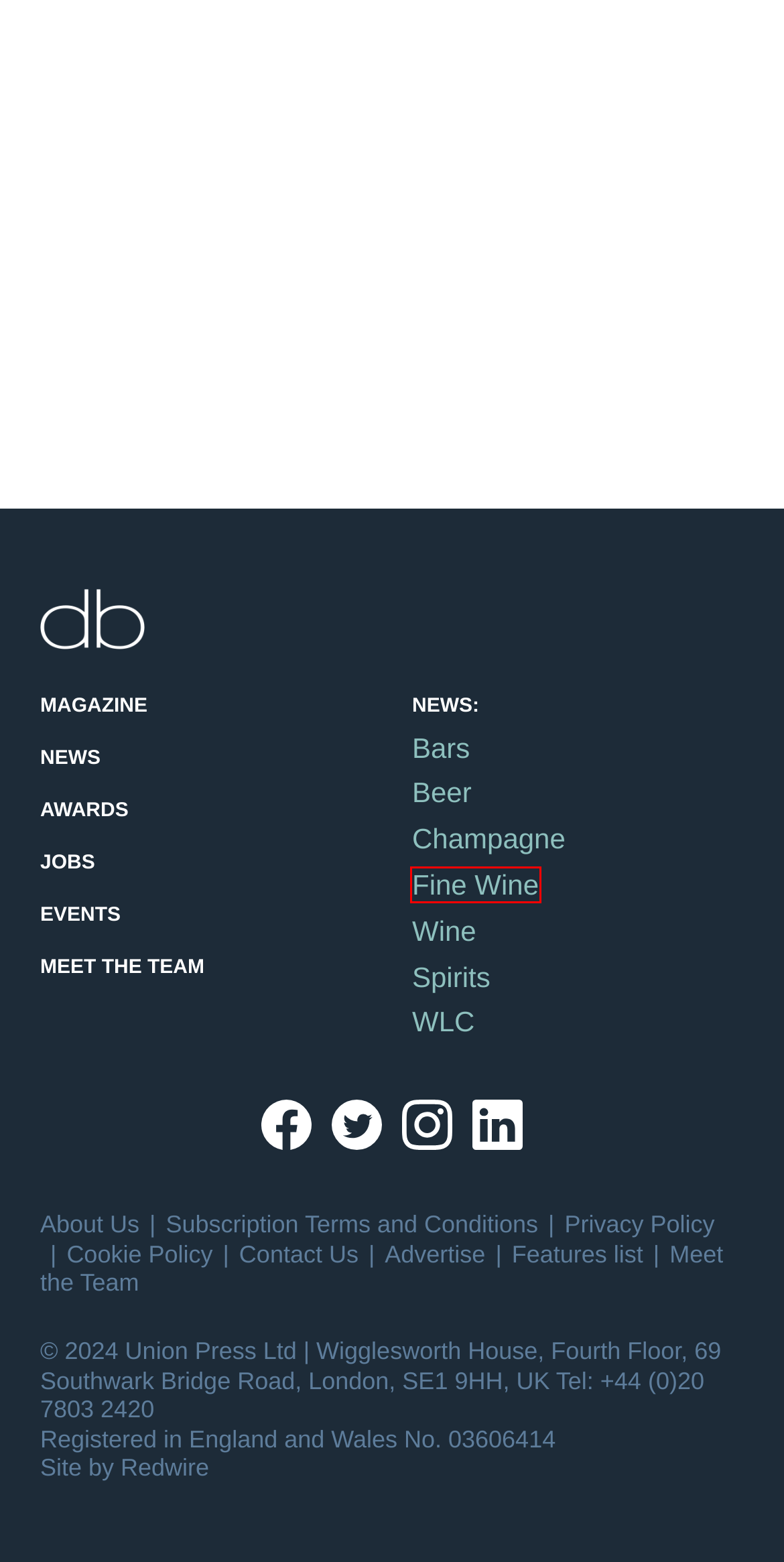You are looking at a screenshot of a webpage with a red bounding box around an element. Determine the best matching webpage description for the new webpage resulting from clicking the element in the red bounding box. Here are the descriptions:
A. Privacy Policy - The Drinks Business
B. Bars Archives - The Drinks Business
C. Subscription Terms and Conditions - The Drinks Business
D. Drinks Industry Events - The Drinks Business
E. About cookies on thedrinksbusiness.com - The Drinks Business
F. Contact Us - The Drinks Business
G. About Us - The Drinks Business
H. Fine Wine Archives - The Drinks Business

H